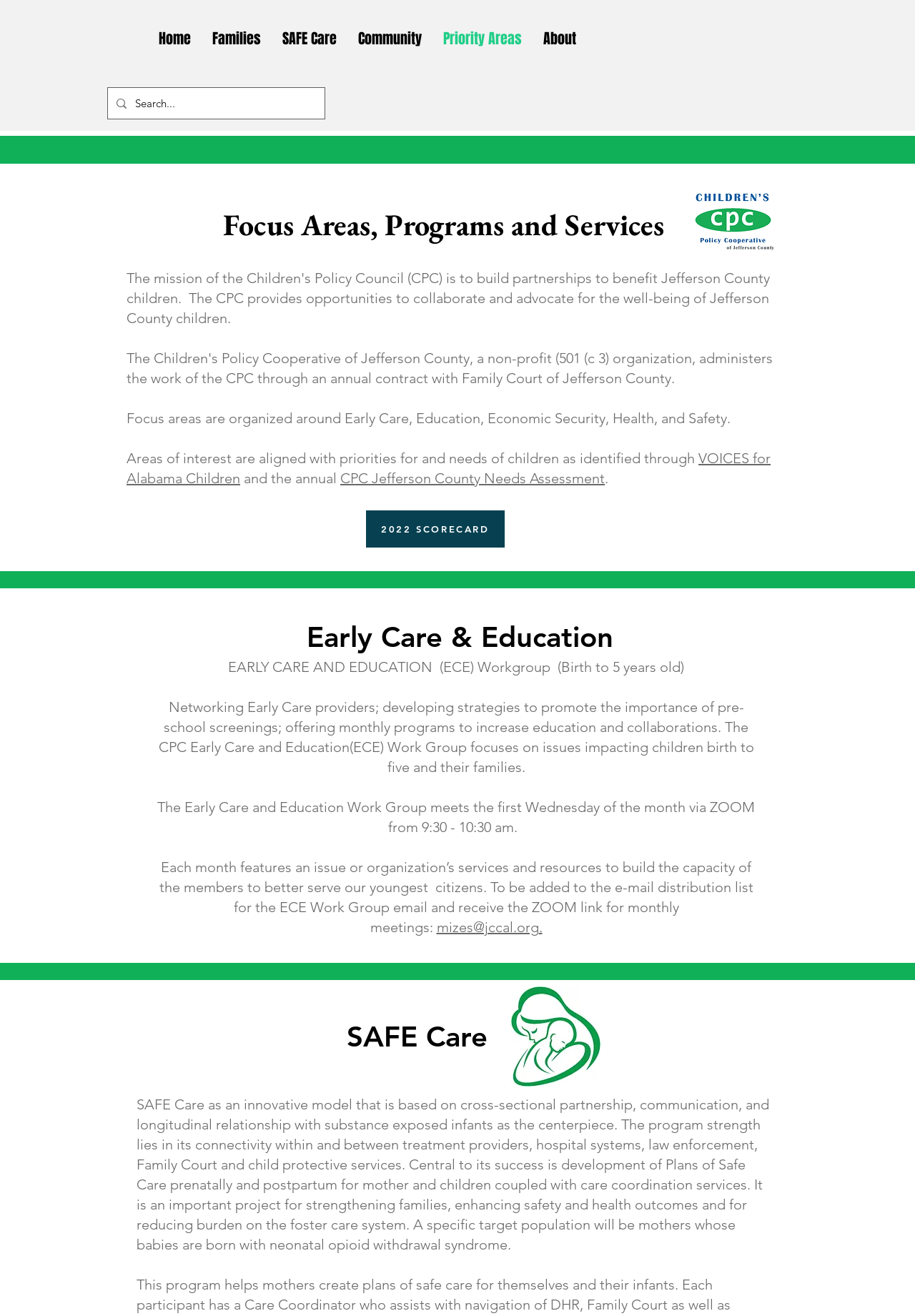What is the purpose of the SAFE Care program?
Based on the screenshot, respond with a single word or phrase.

Strengthening families and enhancing safety and health outcomes